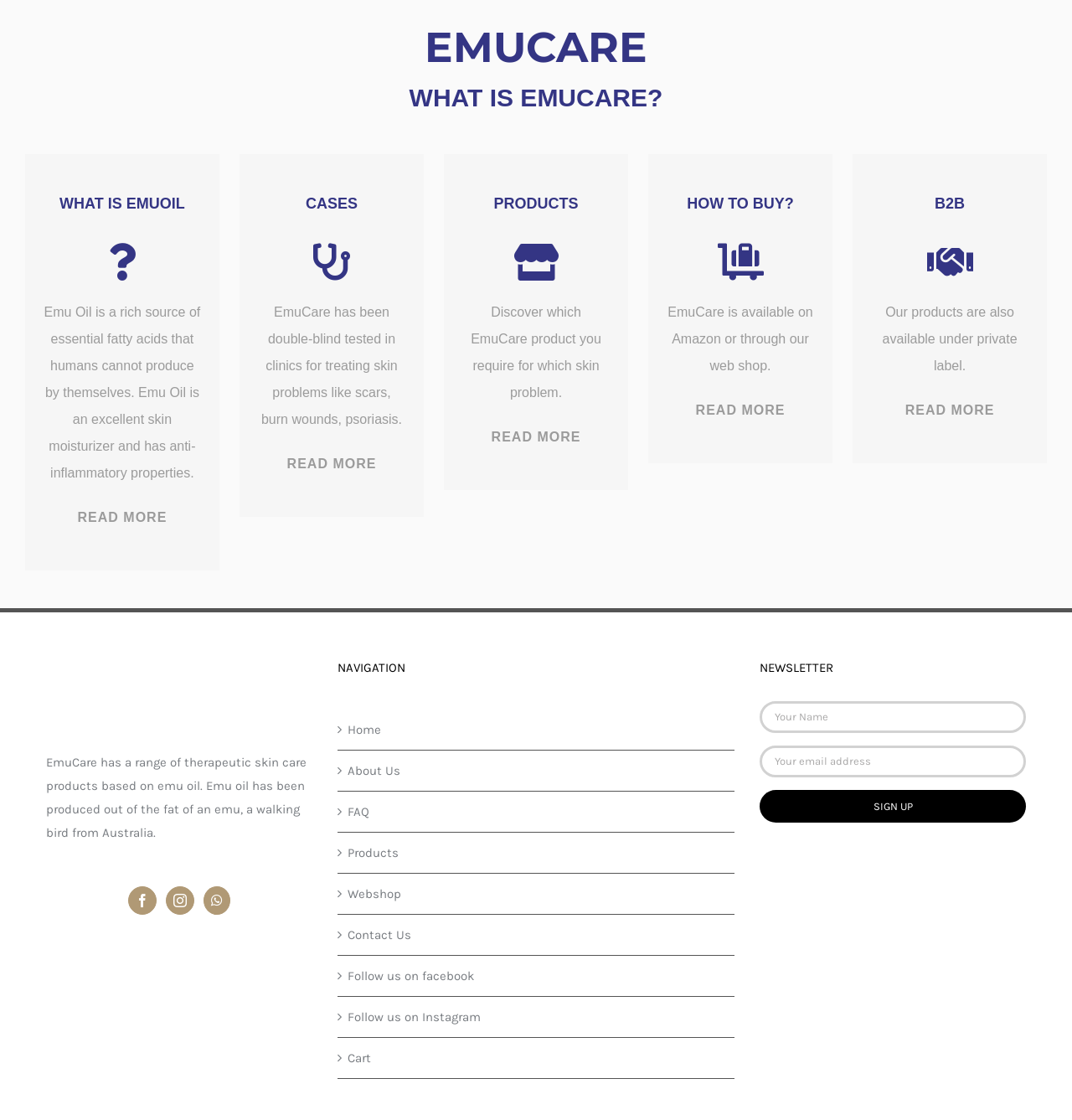Predict the bounding box coordinates of the UI element that matches this description: "FAQ". The coordinates should be in the format [left, top, right, bottom] with each value between 0 and 1.

[0.324, 0.714, 0.677, 0.735]